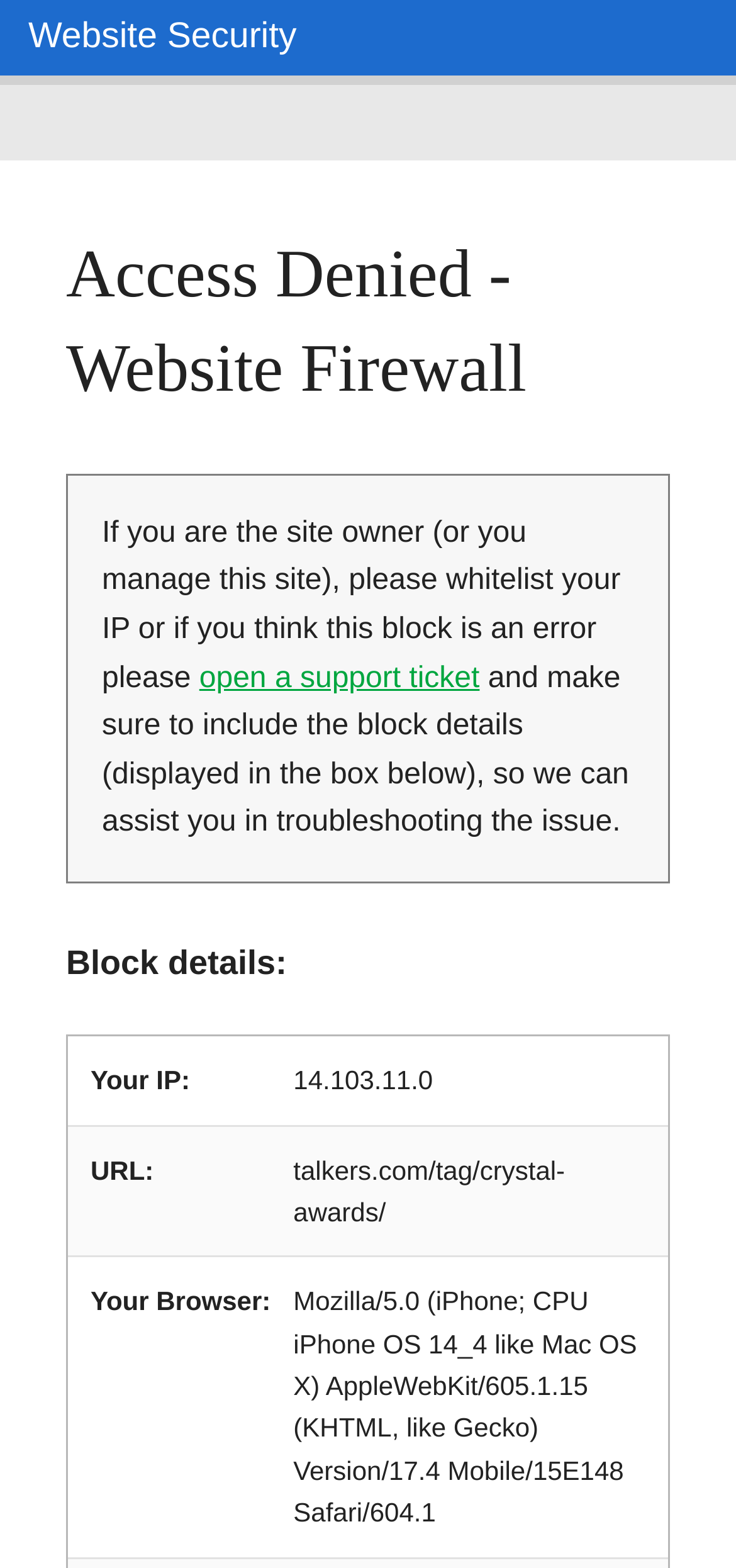Please determine the headline of the webpage and provide its content.

Access Denied - Website Firewall